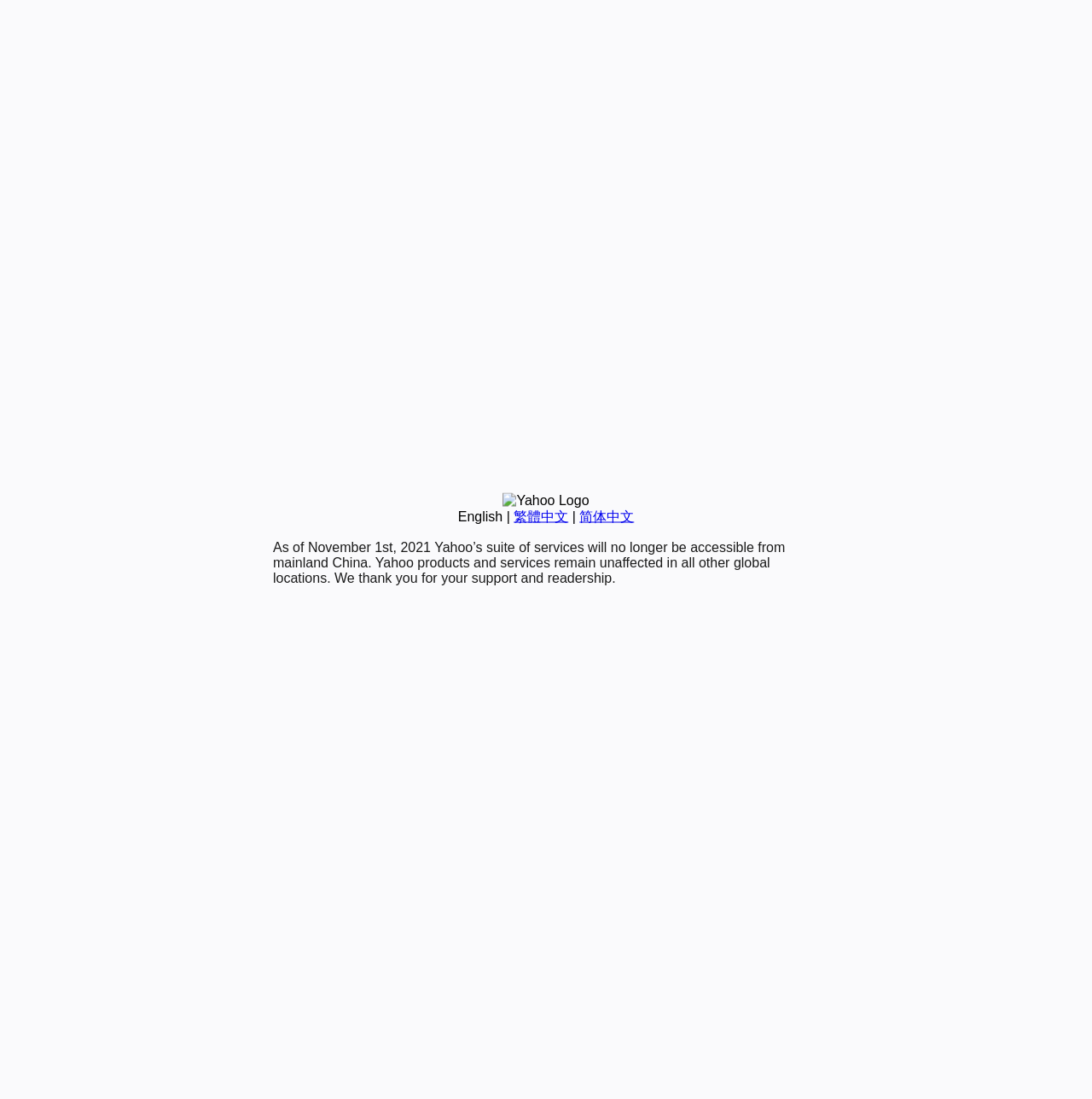Using the webpage screenshot, locate the HTML element that fits the following description and provide its bounding box: "English".

[0.419, 0.463, 0.46, 0.476]